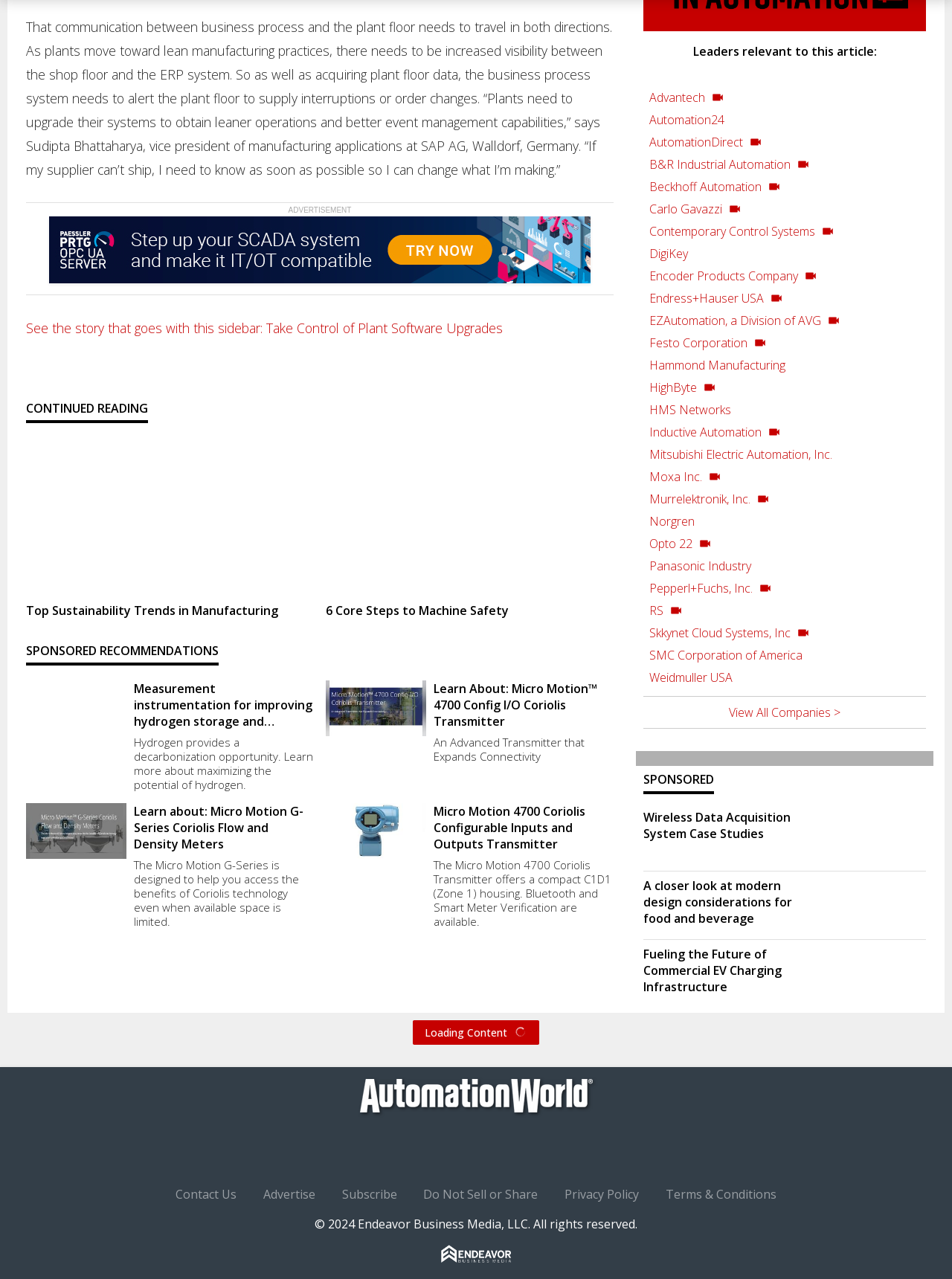Determine the bounding box of the UI component based on this description: "Norgren". The bounding box coordinates should be four float values between 0 and 1, i.e., [left, top, right, bottom].

[0.676, 0.376, 0.973, 0.393]